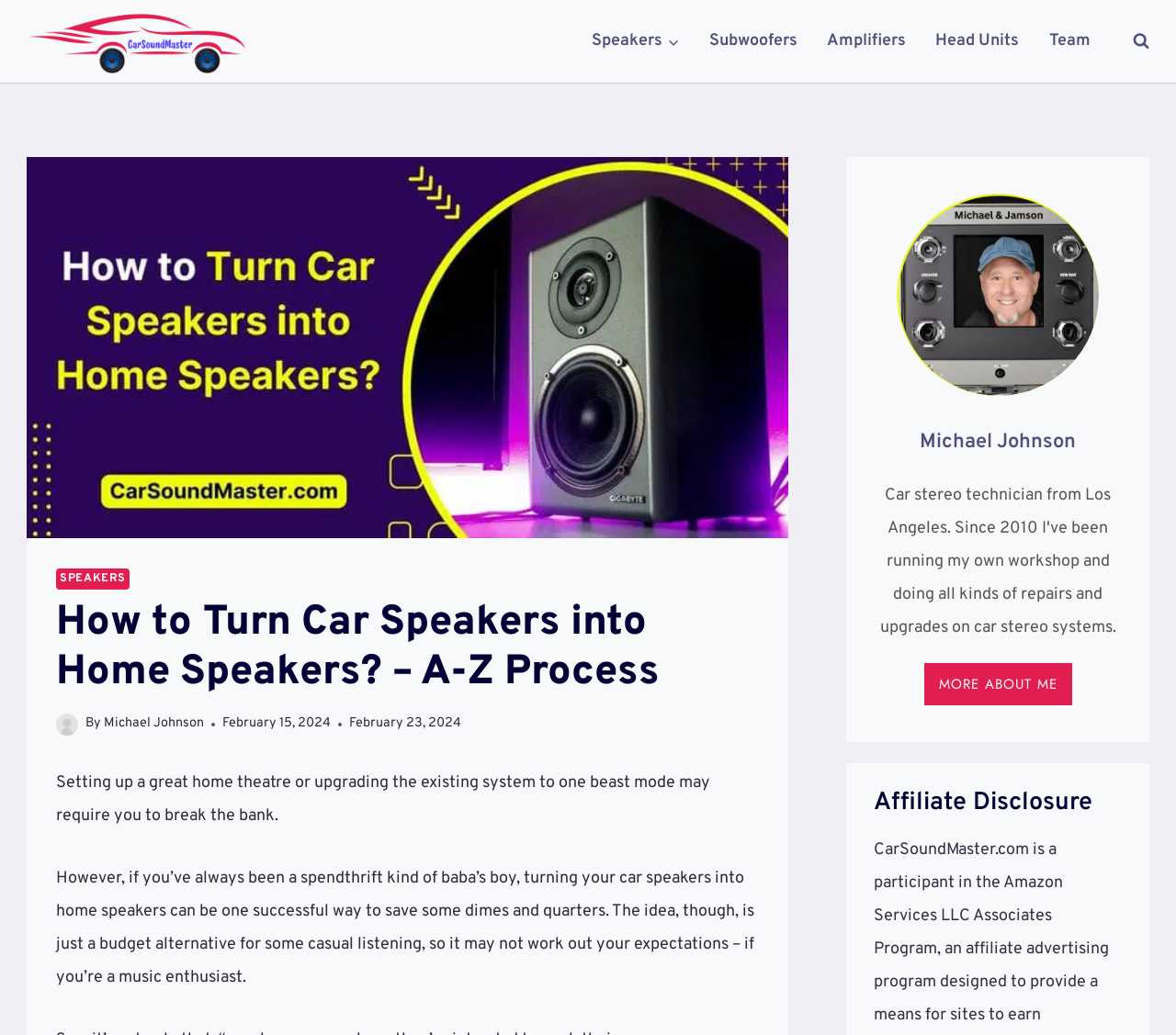Respond to the question below with a concise word or phrase:
What is the category of the 'Subwoofers' link?

Speakers